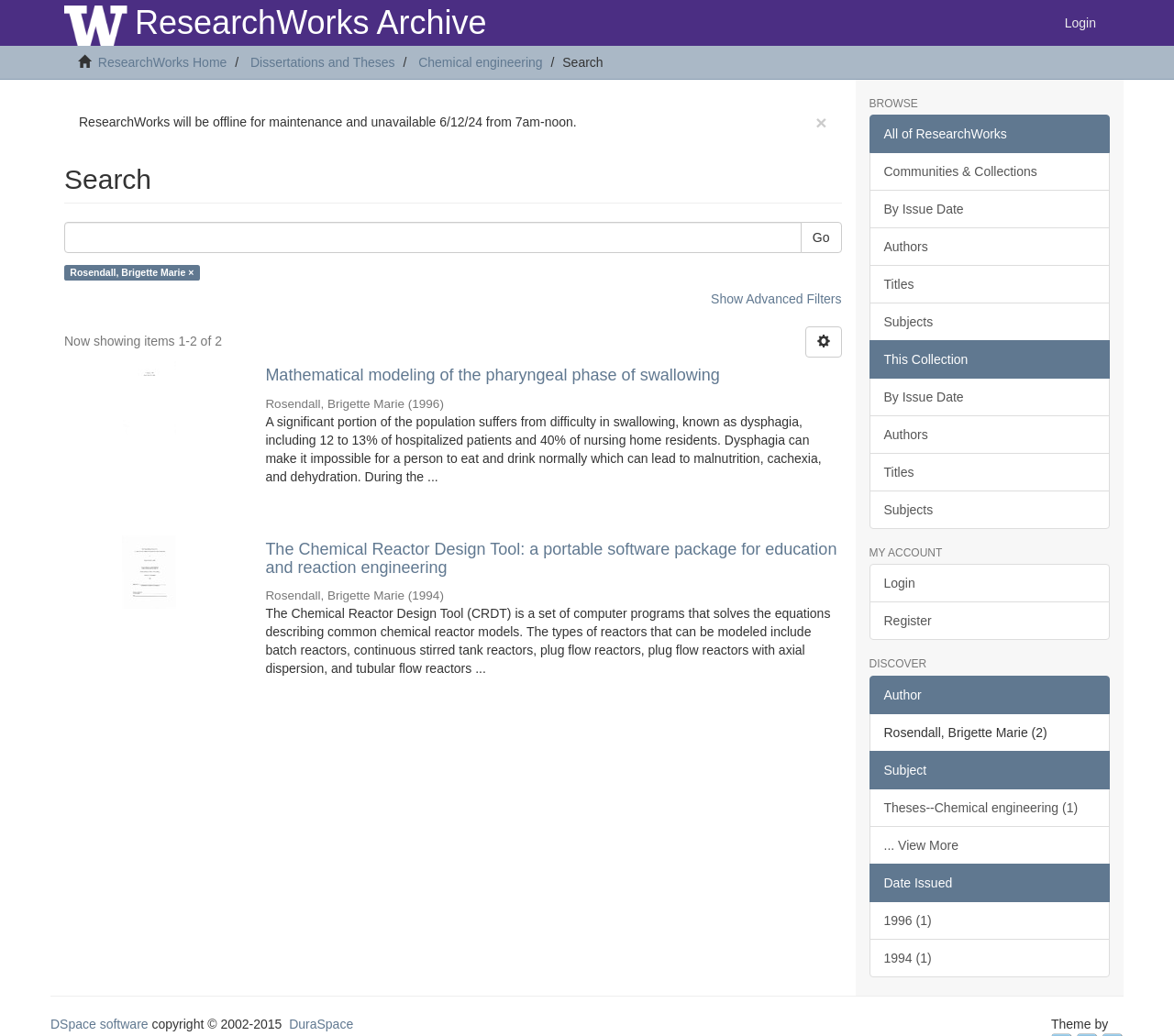What is the name of the collection that these search results belong to?
Look at the image and answer with only one word or phrase.

ResearchWorks